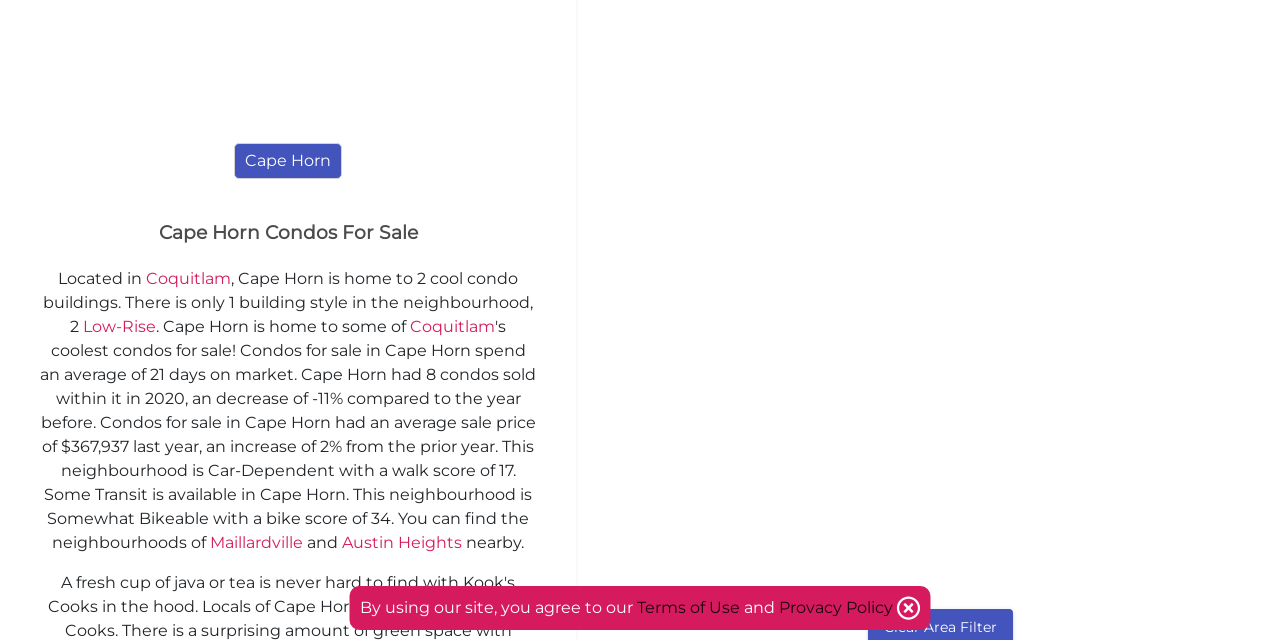Using the provided element description: "Show All News", determine the bounding box coordinates of the corresponding UI element in the screenshot.

None